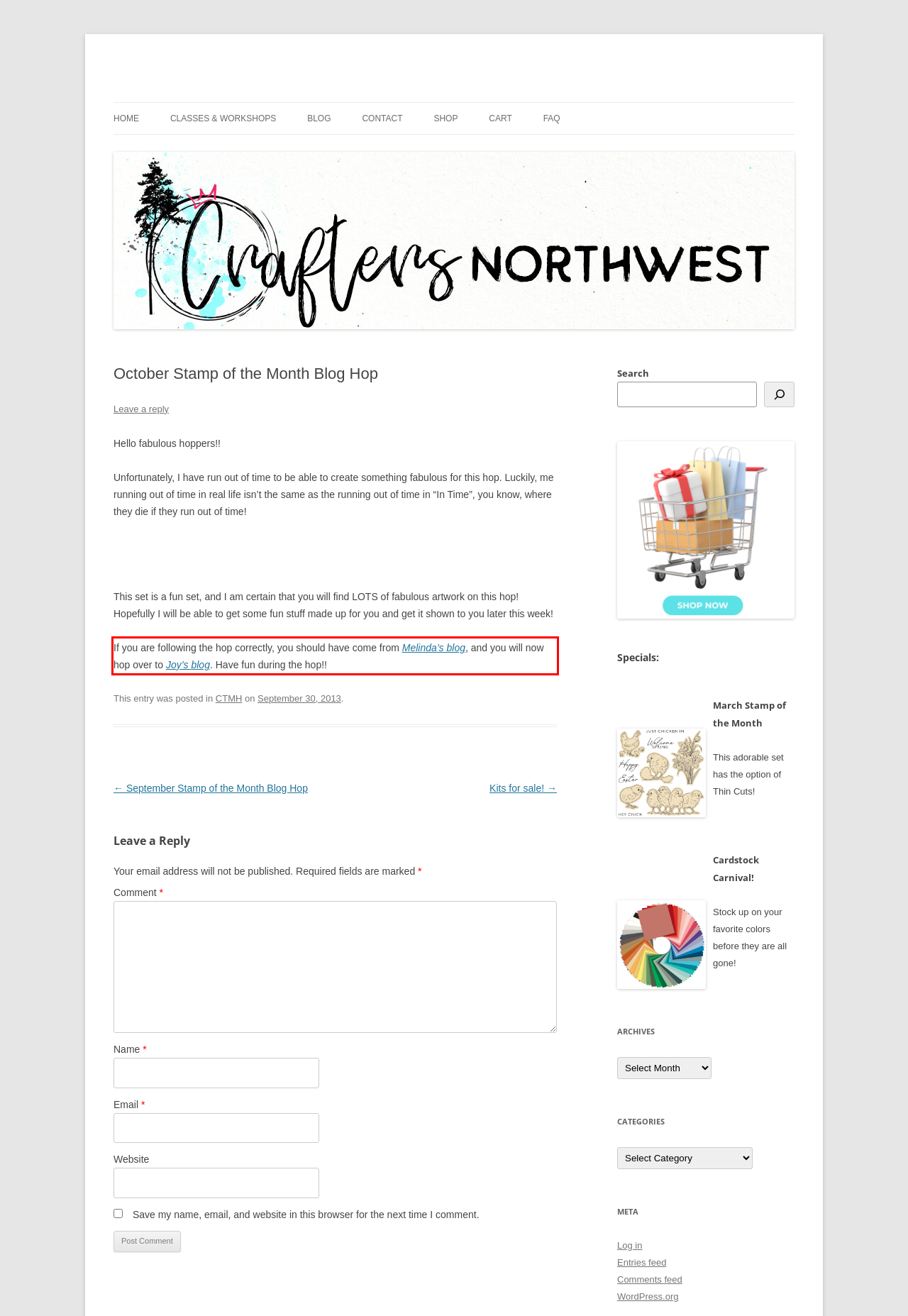From the given screenshot of a webpage, identify the red bounding box and extract the text content within it.

If you are following the hop correctly, you should have come from Melinda’s blog, and you will now hop over to Joy’s blog. Have fun during the hop!!